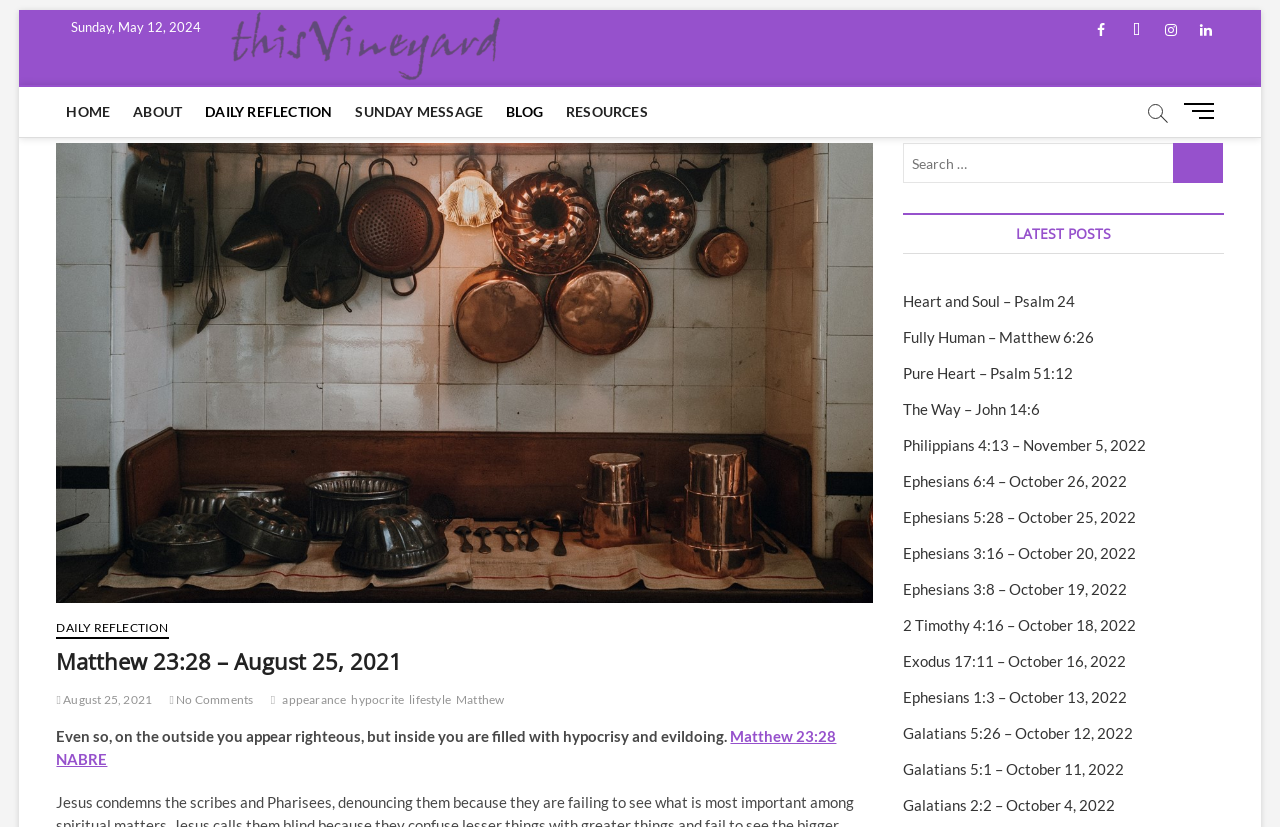Can you find the bounding box coordinates for the UI element given this description: "instagram"? Provide the coordinates as four float numbers between 0 and 1: [left, top, right, bottom].

[0.901, 0.016, 0.929, 0.058]